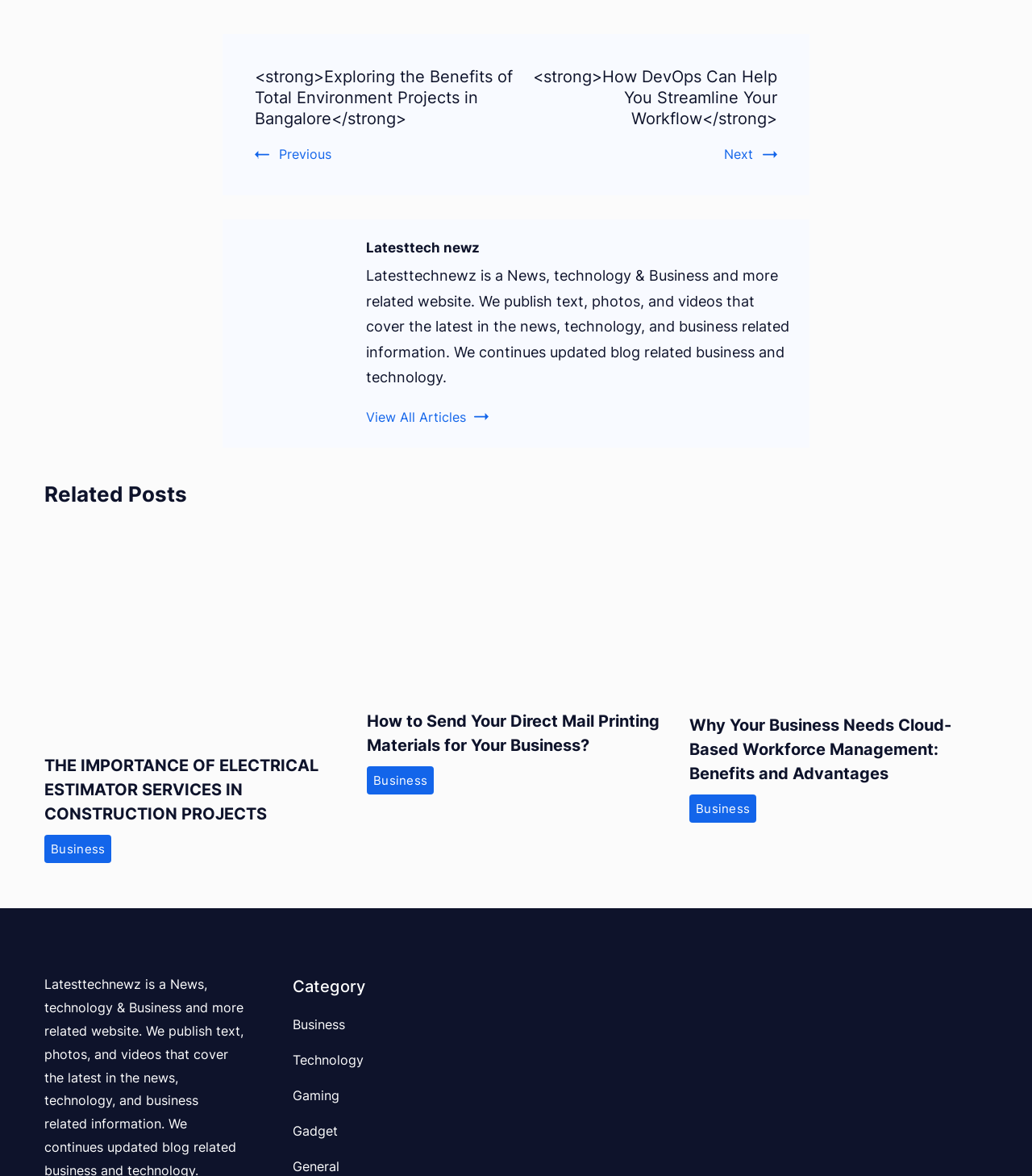Please provide a detailed answer to the question below by examining the image:
What are the categories available on this website?

I found the categories by looking at the heading element with the text 'Category' and the links below it, which are 'Business', 'Technology', 'Gaming', 'Gadget', and 'General'.